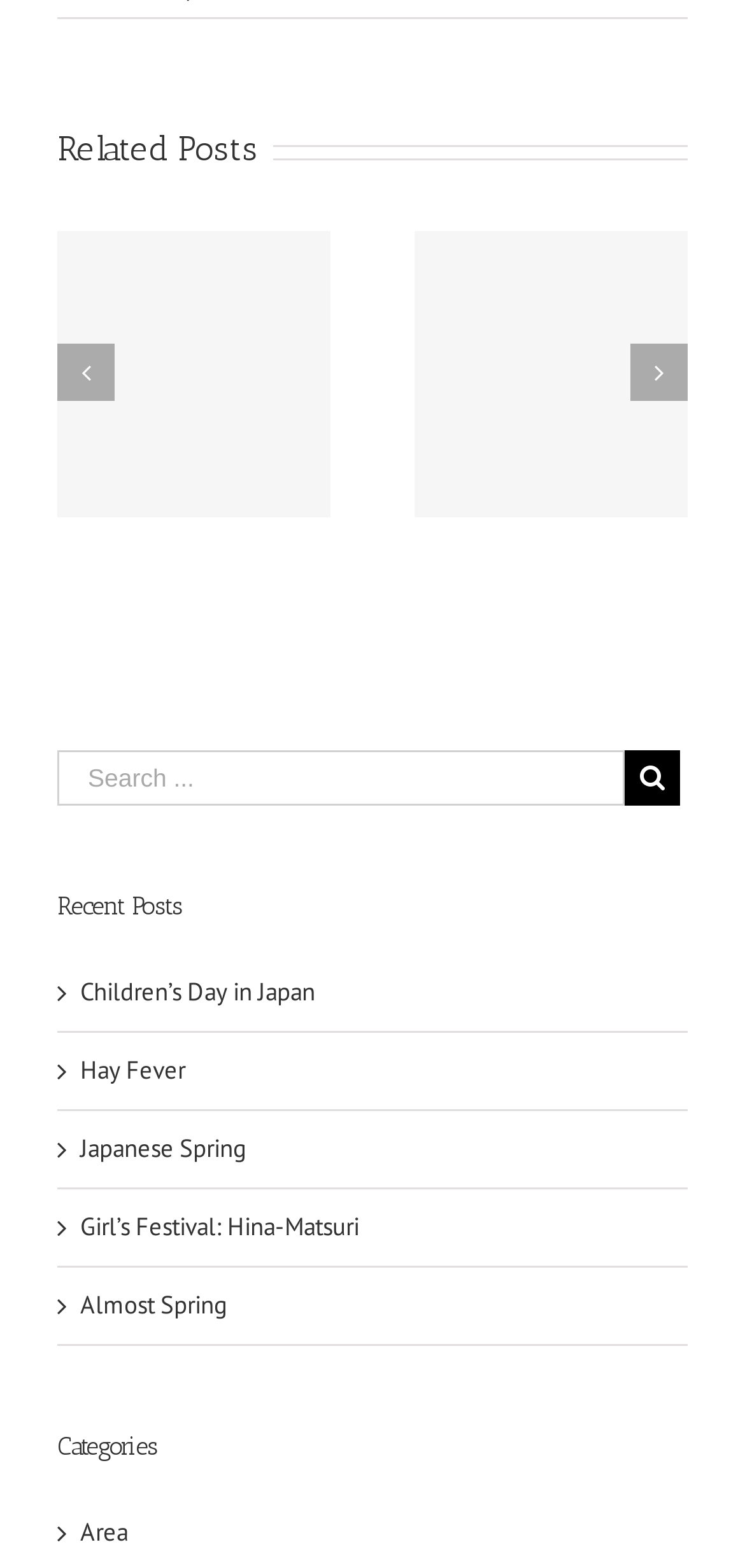Find the bounding box coordinates of the clickable region needed to perform the following instruction: "Open the permalink of 'Spontaneous Road Trip for the Winter'". The coordinates should be provided as four float numbers between 0 and 1, i.e., [left, top, right, bottom].

[0.8, 0.185, 0.892, 0.229]